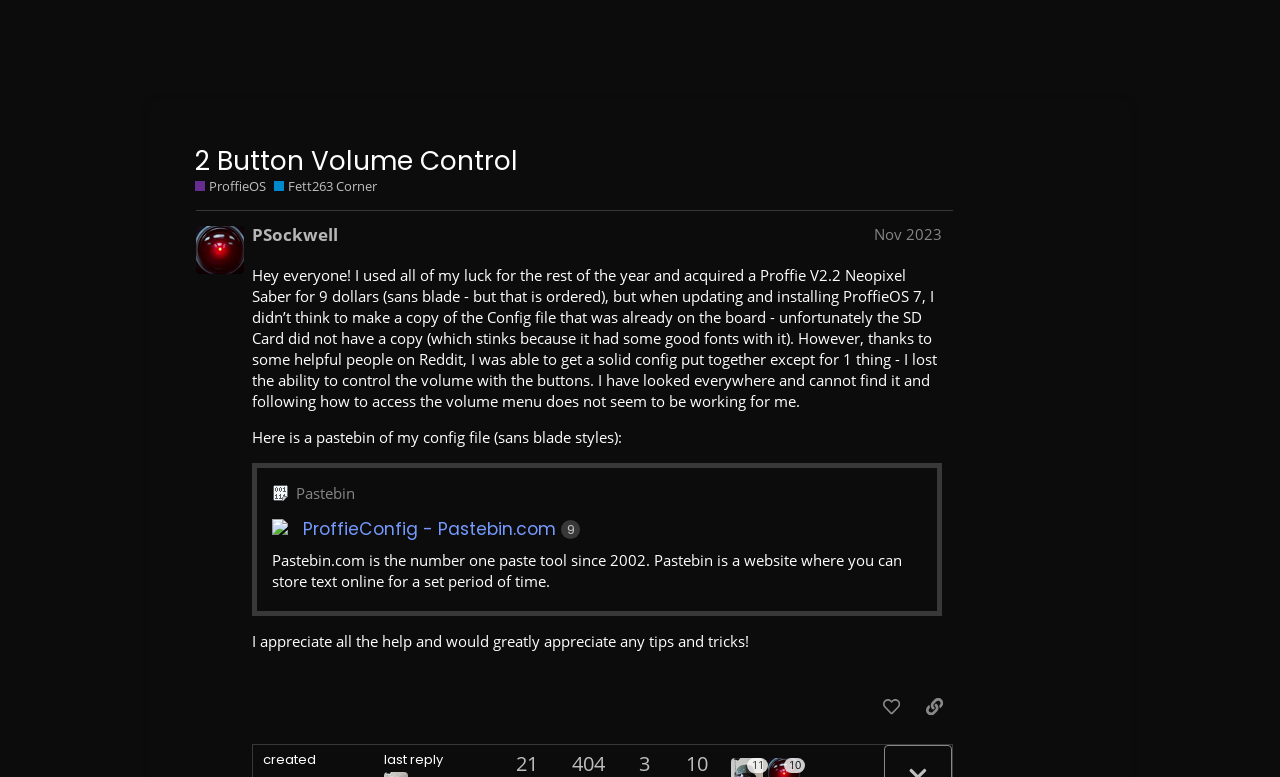Please answer the following question using a single word or phrase: What is the date of the post with ID 20?

Nov 15, 2023